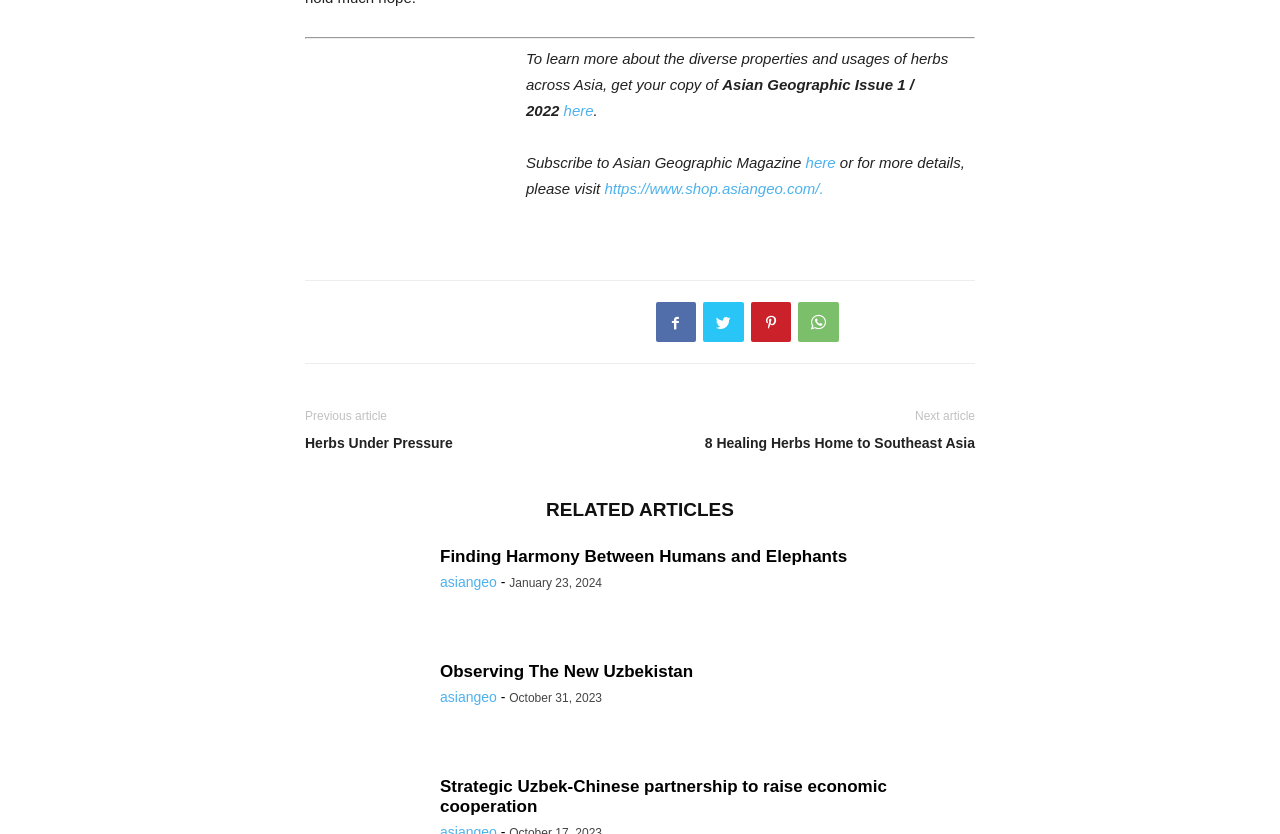Please identify the bounding box coordinates of the clickable area that will allow you to execute the instruction: "Subscribe to Asian Geographic Magazine by clicking 'here'".

[0.629, 0.185, 0.653, 0.205]